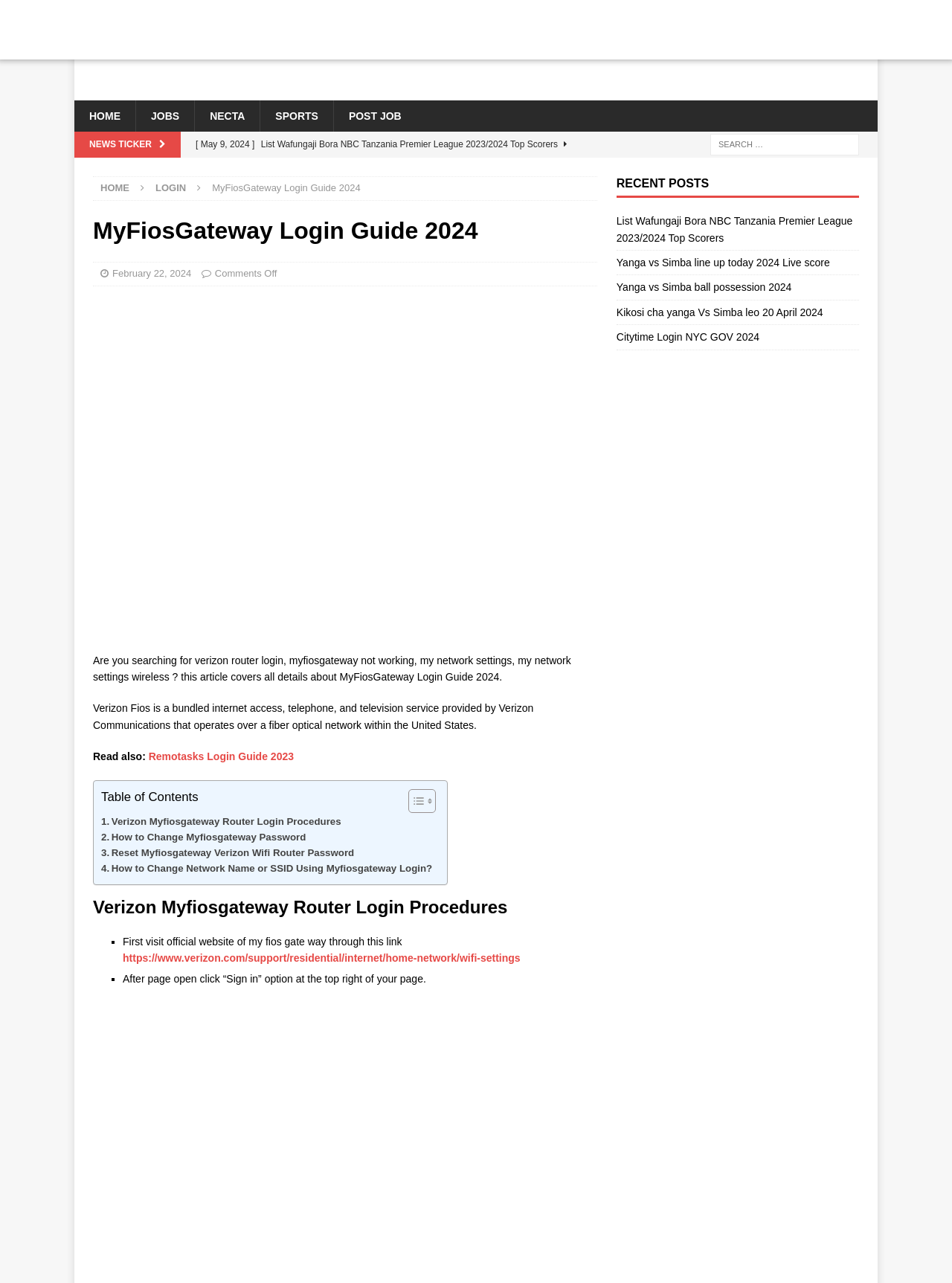Identify the primary heading of the webpage and provide its text.

MyFiosGateway Login Guide 2024